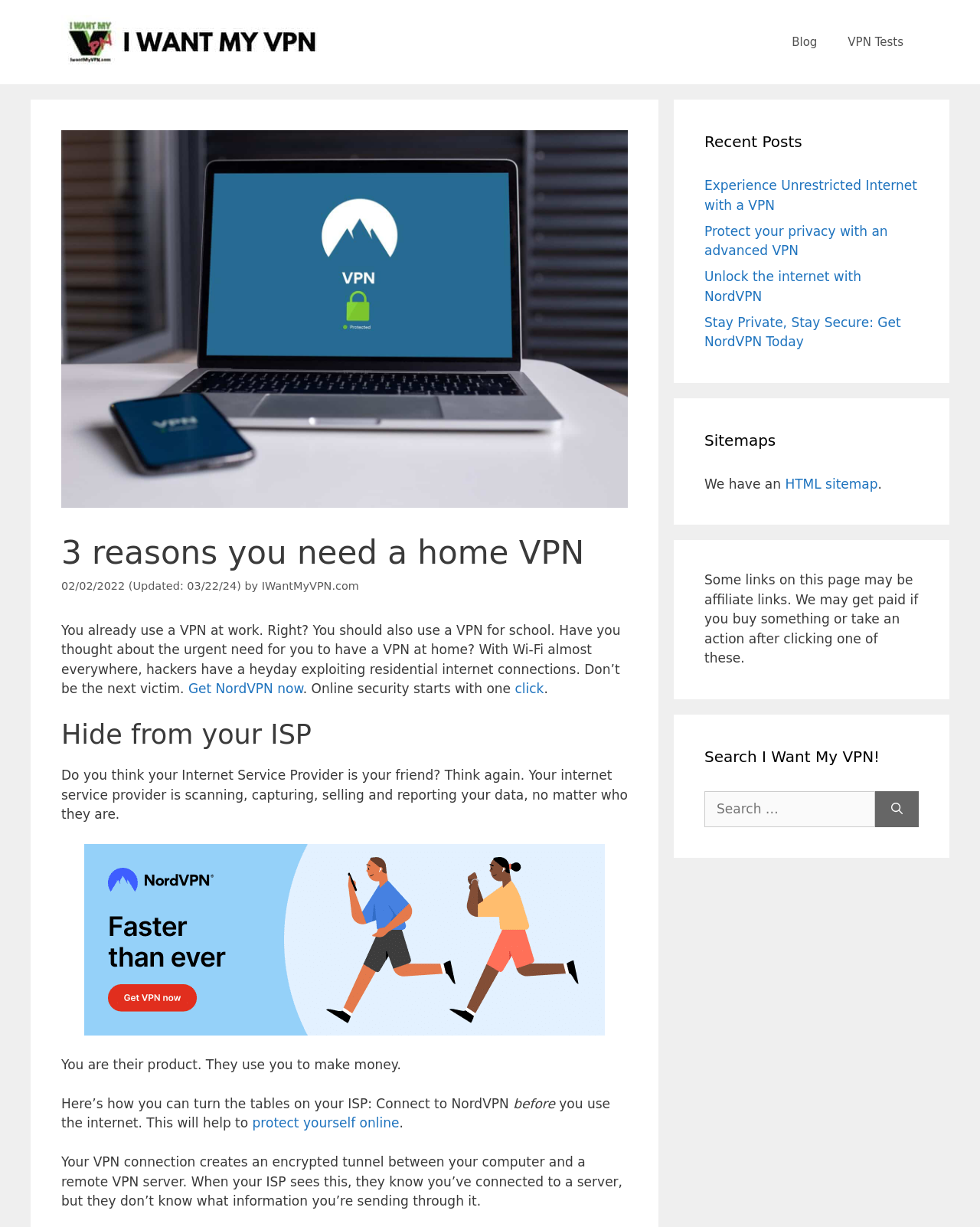Indicate the bounding box coordinates of the element that needs to be clicked to satisfy the following instruction: "Learn about protecting yourself online". The coordinates should be four float numbers between 0 and 1, i.e., [left, top, right, bottom].

[0.257, 0.909, 0.407, 0.921]